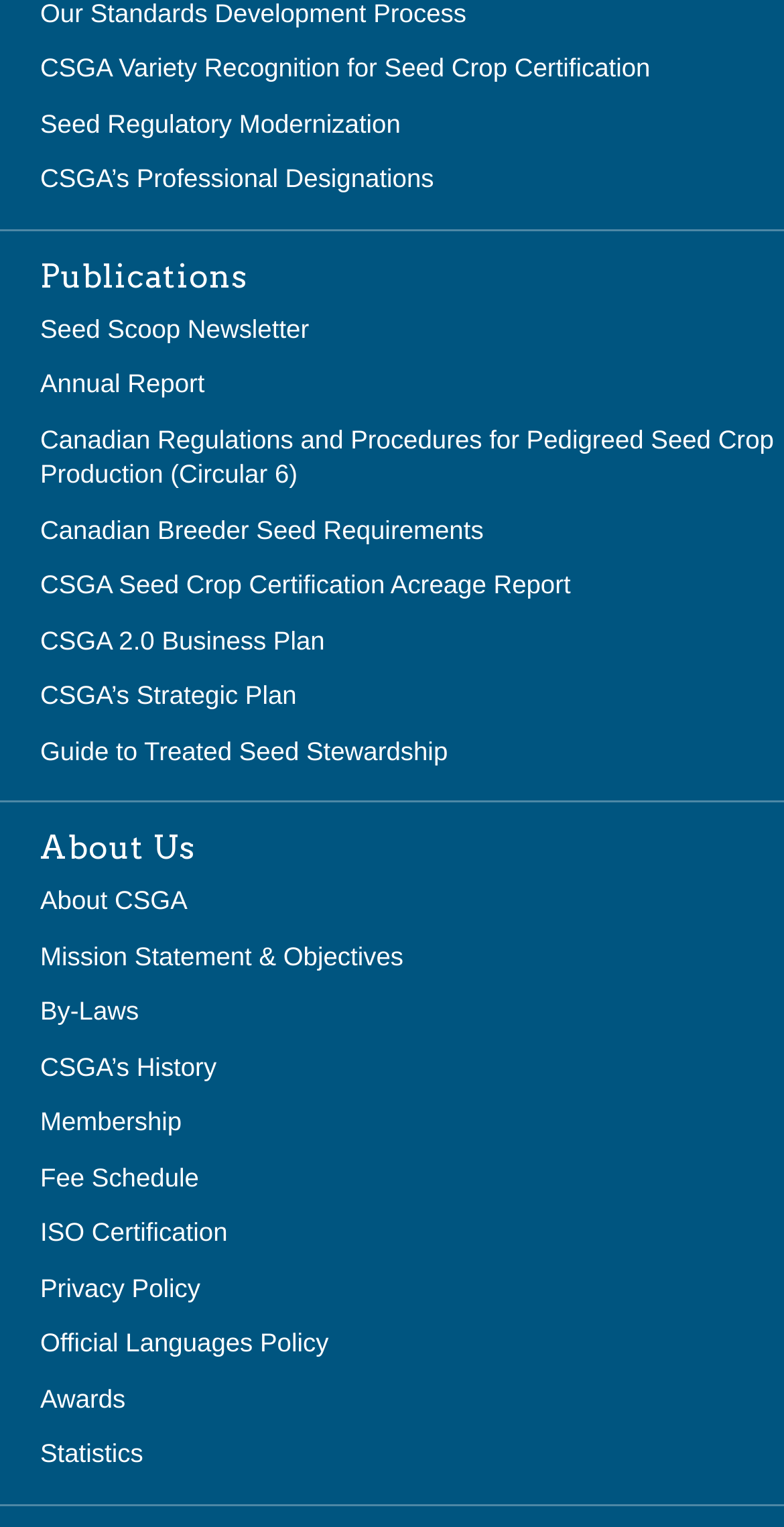Determine the bounding box coordinates of the section I need to click to execute the following instruction: "View Primary Menu". Provide the coordinates as four float numbers between 0 and 1, i.e., [left, top, right, bottom].

None